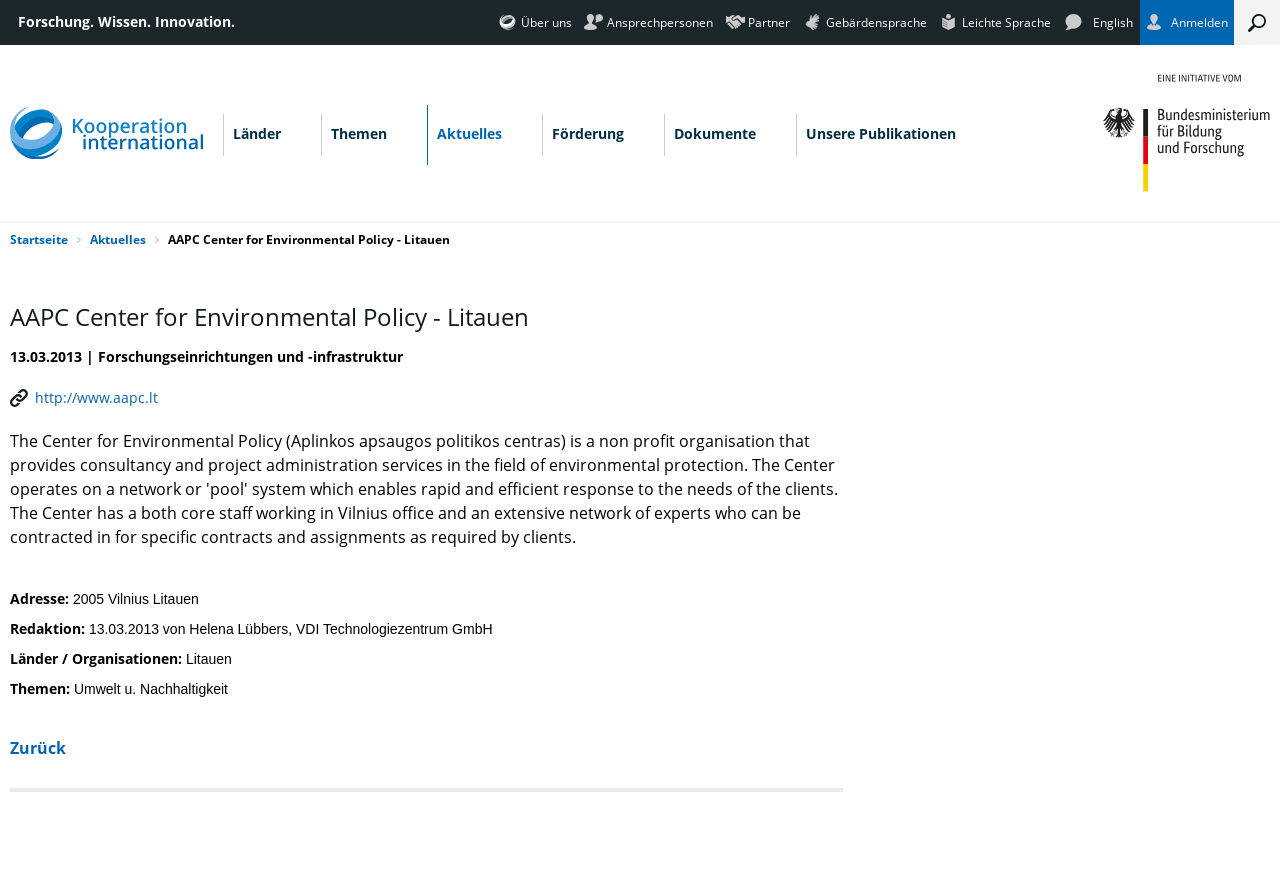Locate the bounding box coordinates of the element that should be clicked to fulfill the instruction: "Click on Über uns".

[0.384, 0.0, 0.452, 0.051]